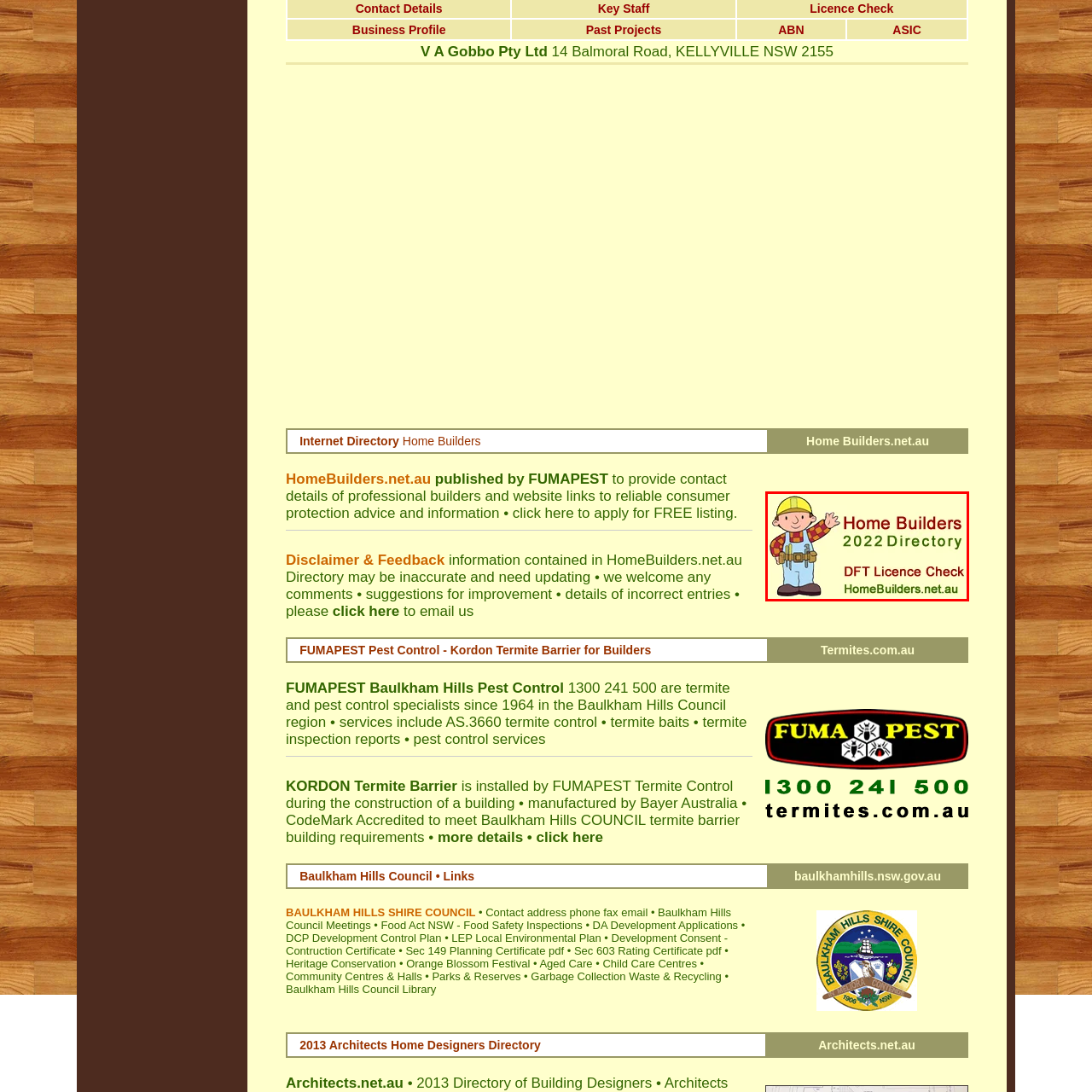Create a thorough description of the image portion outlined in red.

The image features a cartoon construction worker wearing a yellow hard hat and a colorful plaid shirt. He is cheerfully waving, embodying the spirit of the home building industry. The background is a soft yellow, and prominently displayed is the text "Home Builders 2022 Directory" in bold red letters, indicating the content's focus on builder information for that year. Below this, there is a note about the "DFT Licence Check," emphasizing the relevance of verifying licenses within the industry. The web address "HomeBuilders.net.au" at the bottom invites viewers to explore more about builder contacts and resources. This image serves as a cheerful and informative representation aimed at connecting consumers with reliable builders in Australia.